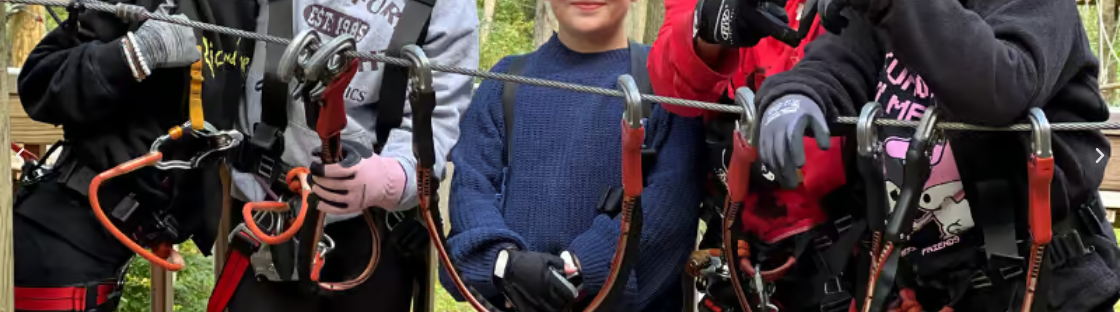Answer succinctly with a single word or phrase:
What is the emphasis of the scene?

Teamwork and thrill of adventure